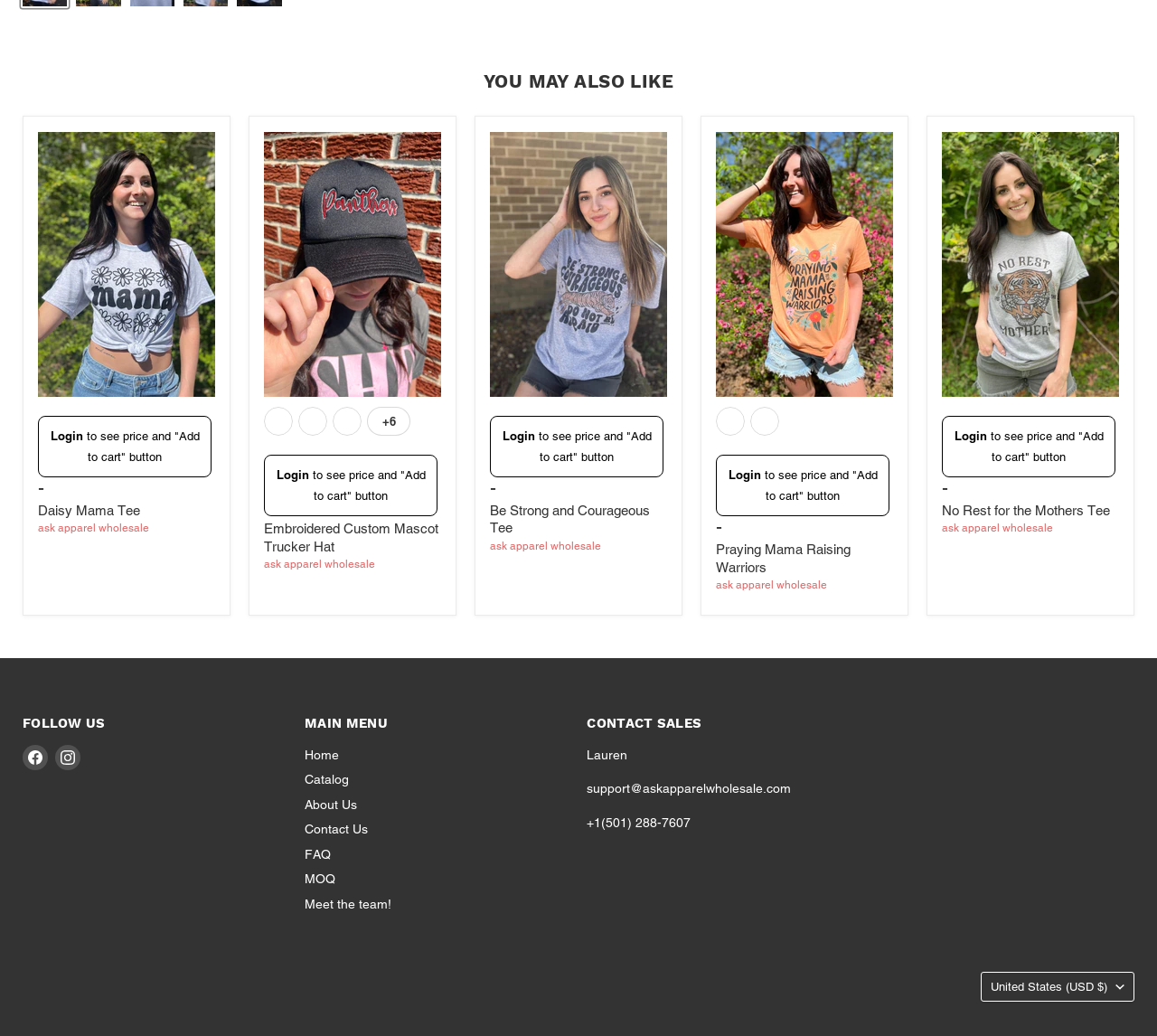Determine the bounding box coordinates for the area that should be clicked to carry out the following instruction: "Contact sales representative Lauren".

[0.507, 0.721, 0.542, 0.735]